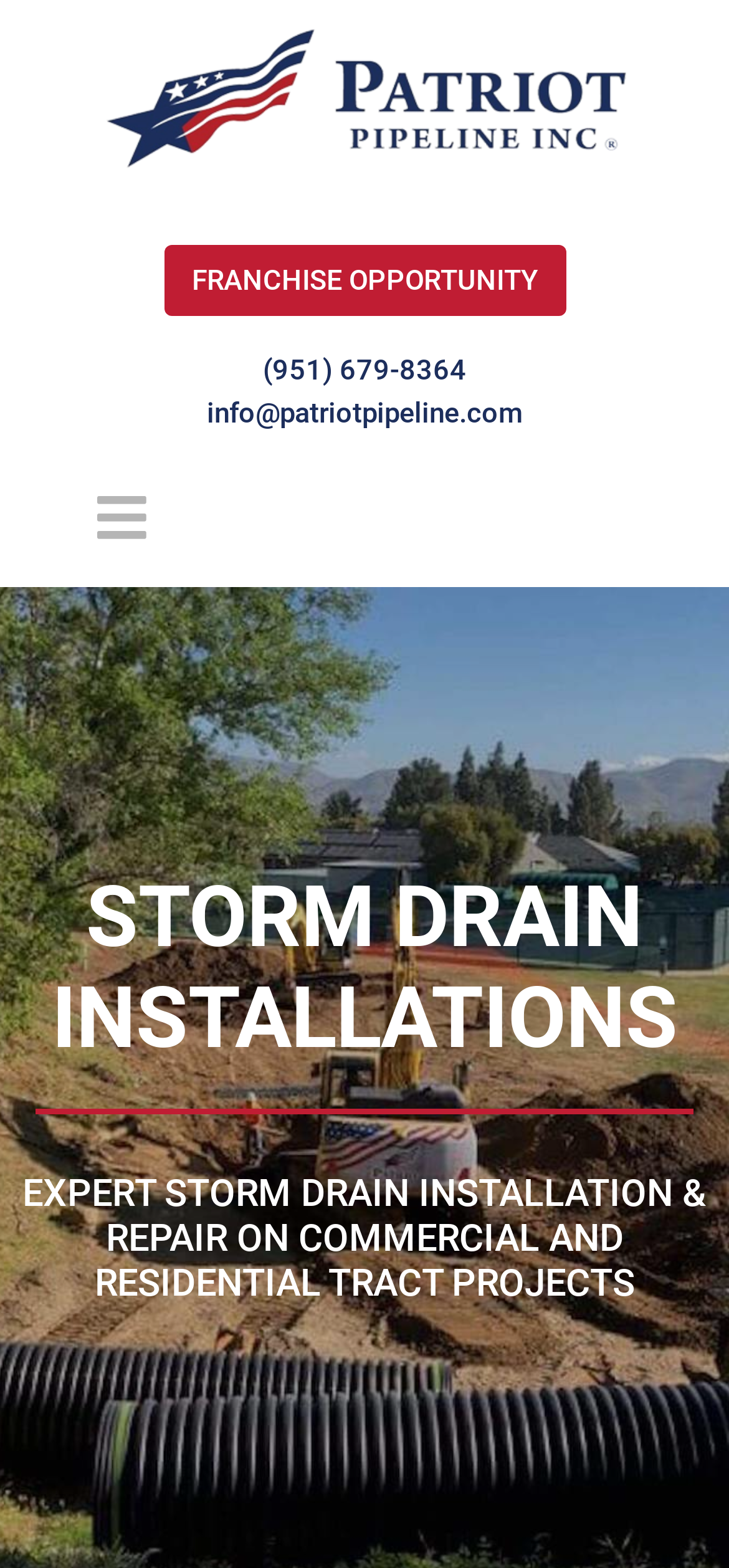What is the email address of the company?
Using the information from the image, give a concise answer in one word or a short phrase.

info@patriotpipeline.com